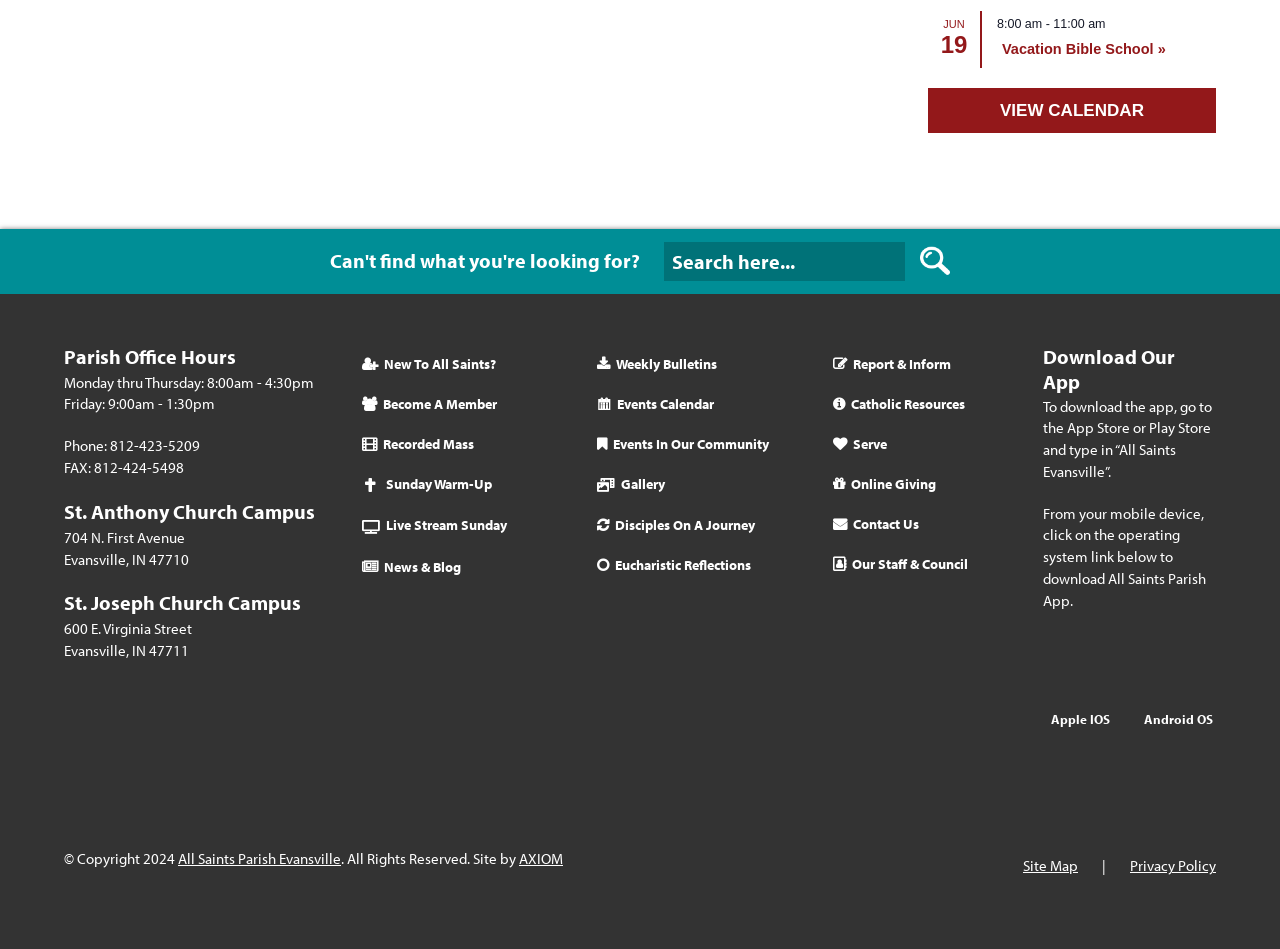What is the phone number of the Parish Office?
Examine the image and give a concise answer in one word or a short phrase.

812-423-5209